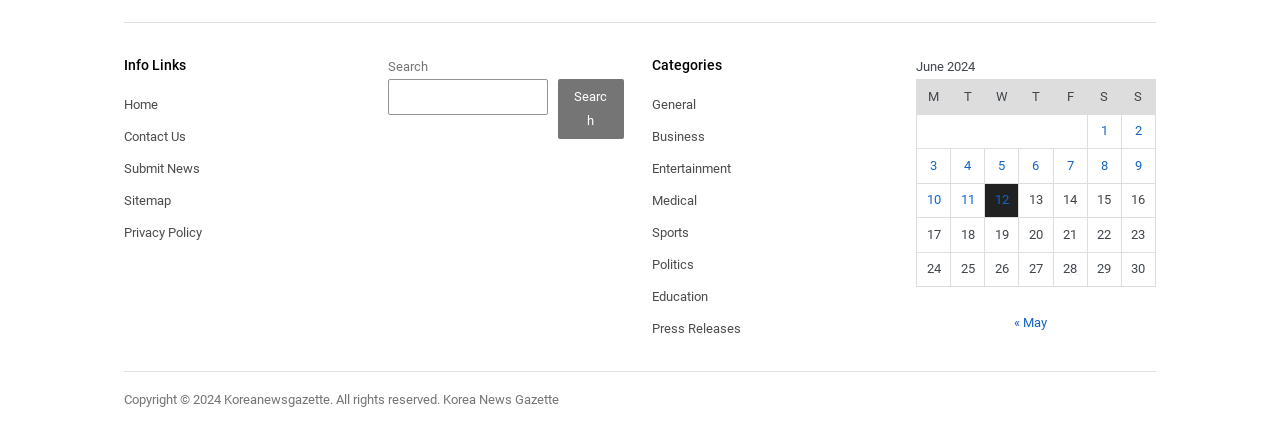Please reply with a single word or brief phrase to the question: 
What is the current month being displayed?

June 2024